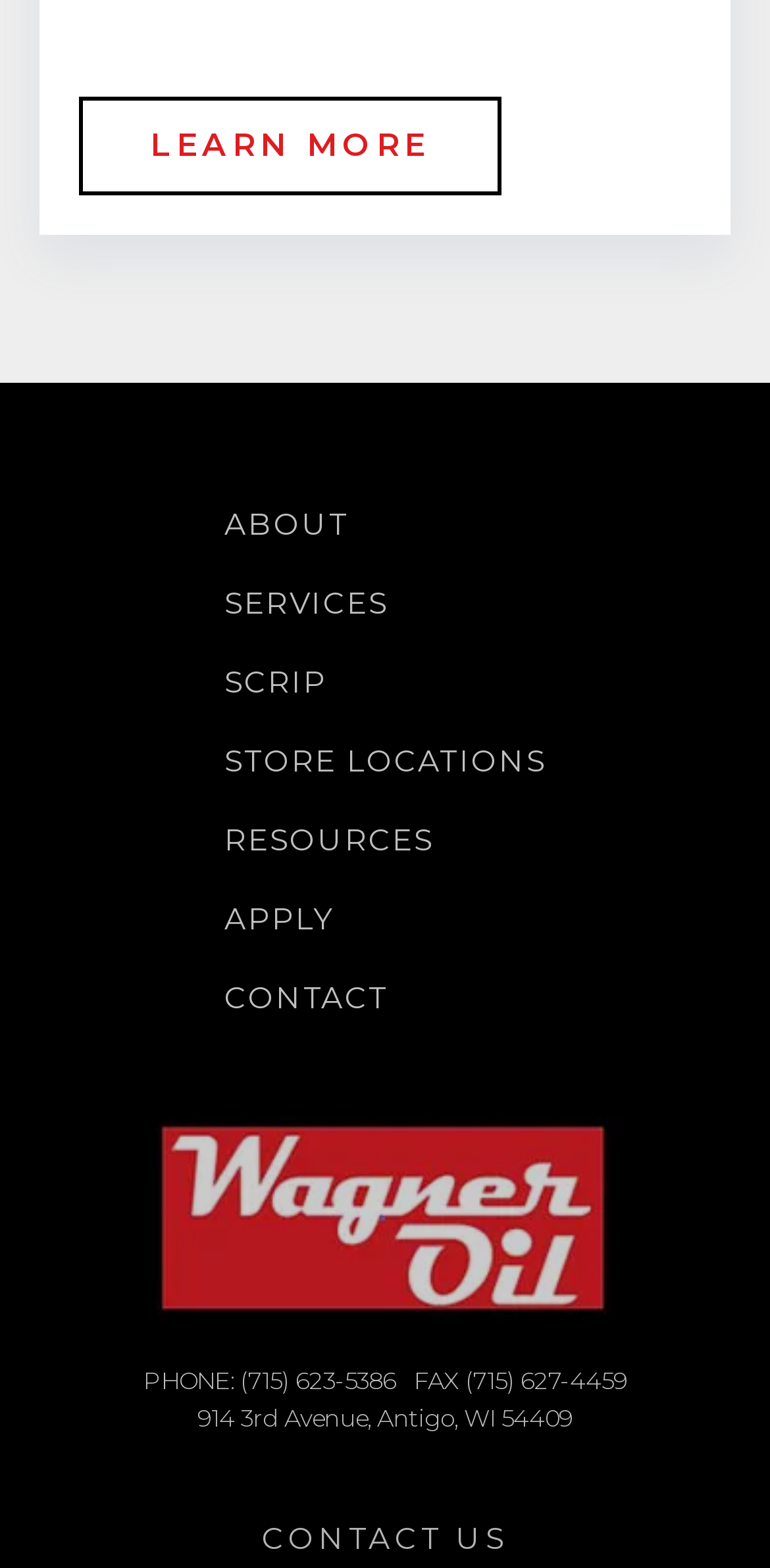Please find the bounding box coordinates (top-left x, top-left y, bottom-right x, bottom-right y) in the screenshot for the UI element described as follows: Services

[0.291, 0.359, 0.709, 0.41]